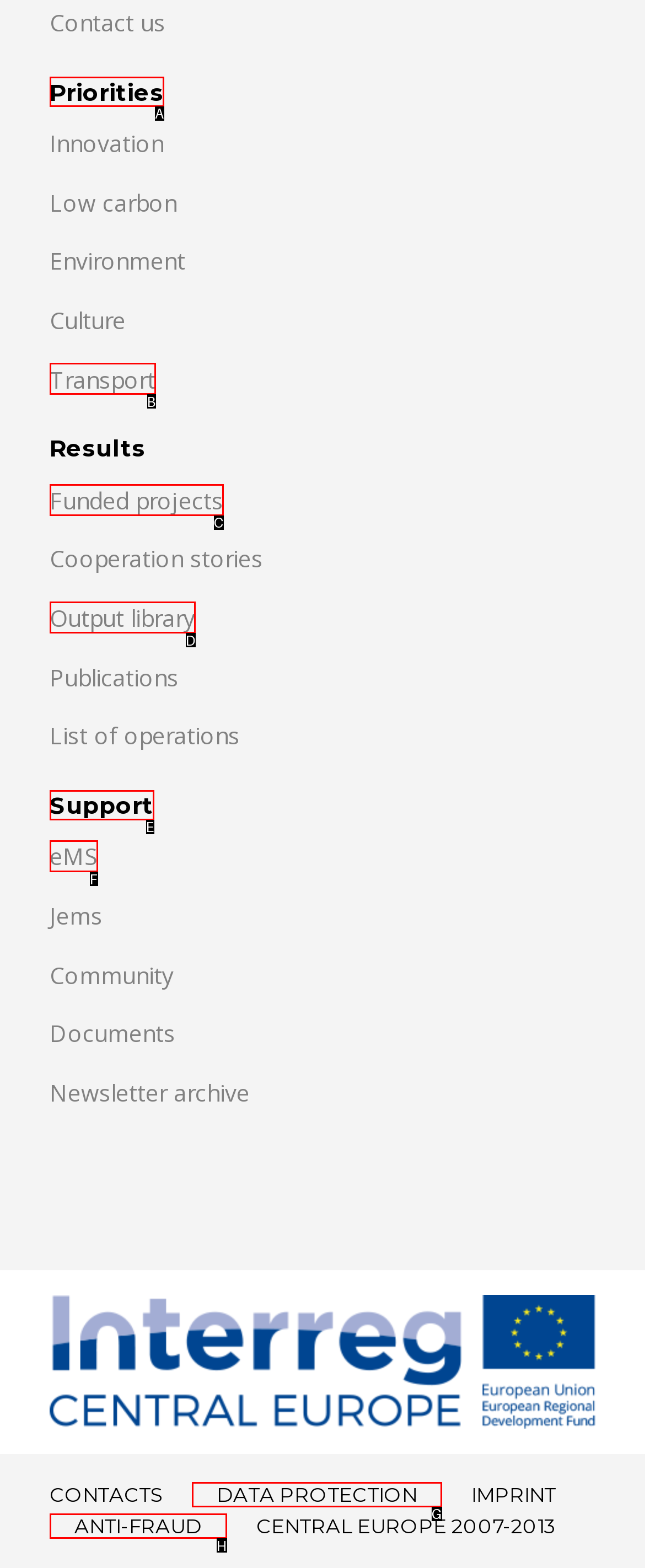Find the correct option to complete this instruction: View Priorities. Reply with the corresponding letter.

A